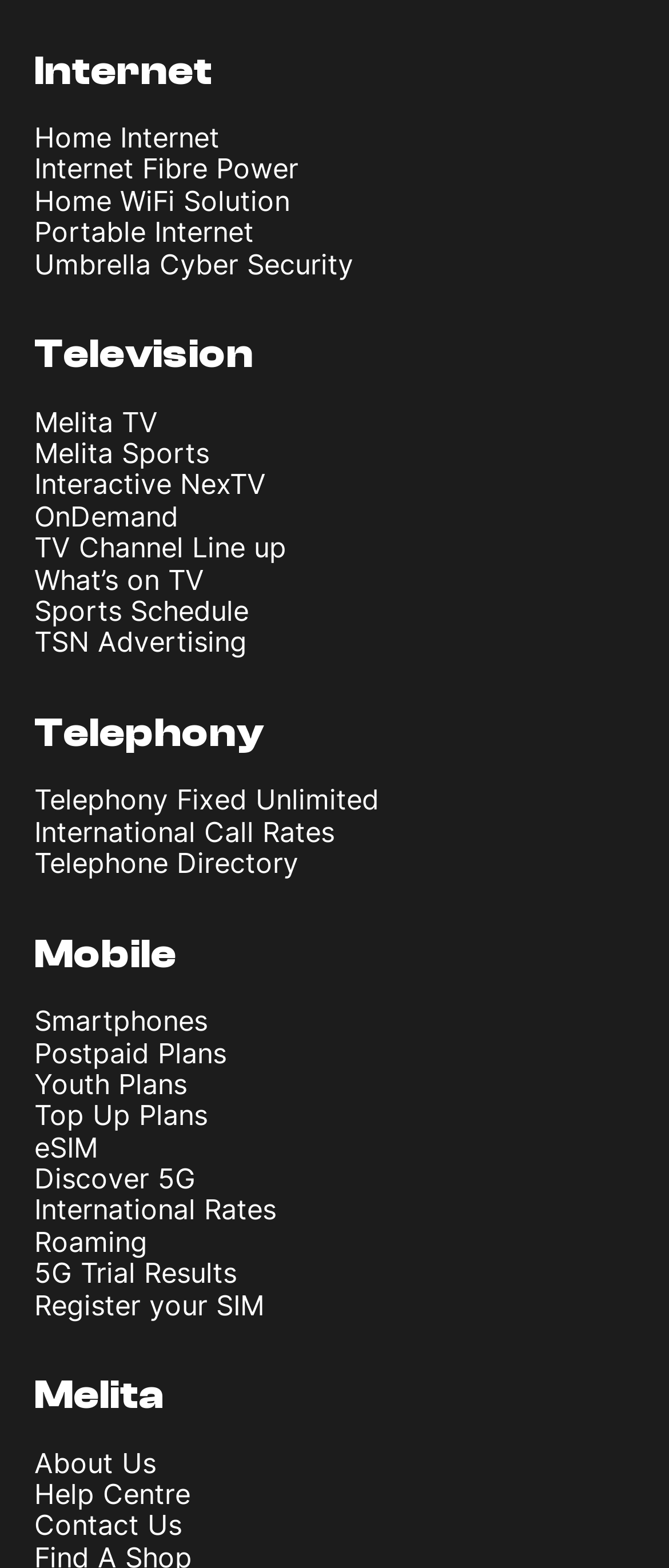Using the information in the image, could you please answer the following question in detail:
How many main categories are listed?

I identified the main categories by looking for the StaticText elements with distinct topics. There are four main categories: 'Internet', 'Television', 'Telephony', and 'Mobile'.